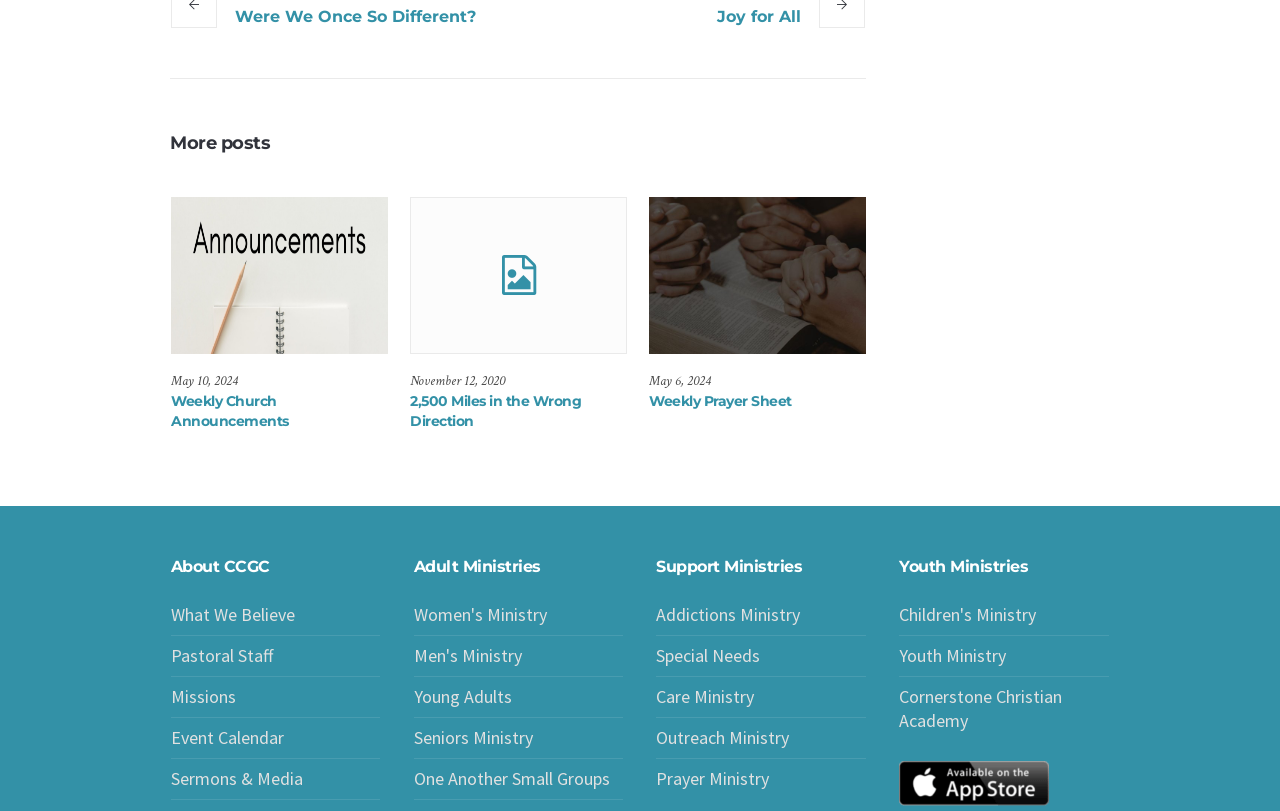Find the bounding box coordinates of the element I should click to carry out the following instruction: "Read 2,500 Miles in the Wrong Direction".

[0.32, 0.482, 0.49, 0.531]